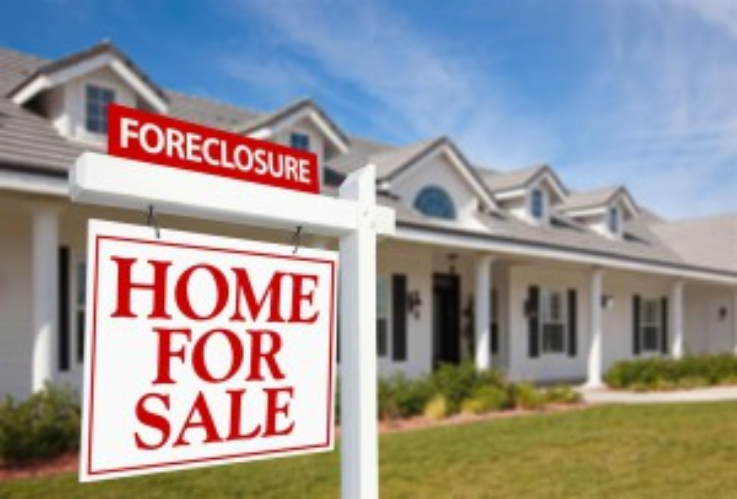Respond with a single word or phrase for the following question: 
What is the color of the letters on the 'Home for Sale' sign?

Red